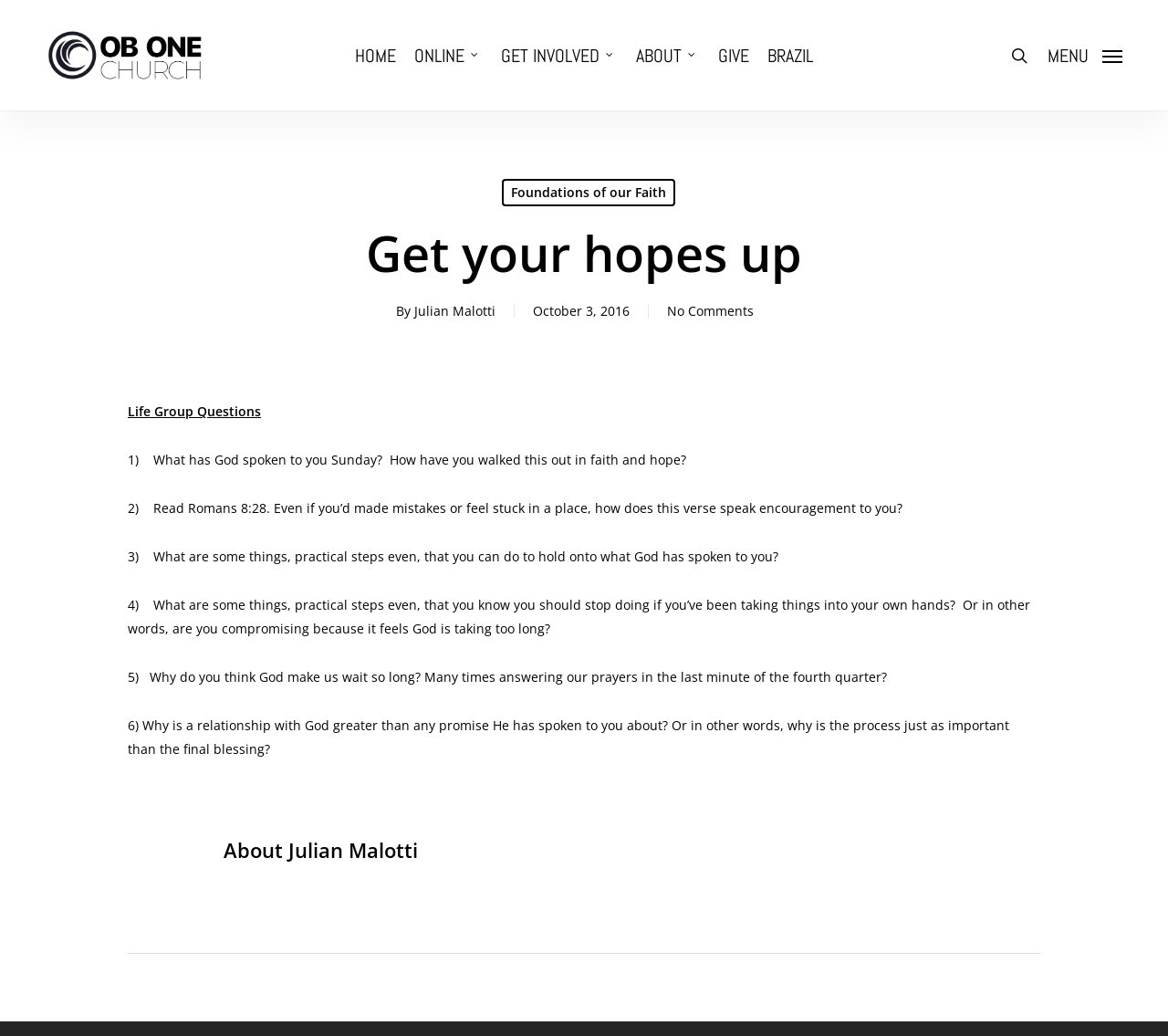What is the name of the church?
Using the details shown in the screenshot, provide a comprehensive answer to the question.

The name of the church can be found in the top-left corner of the webpage, where it is written as 'Get your hopes up – OB One Church'. Additionally, there is a link with the text 'OB One Church' which further confirms the name of the church.